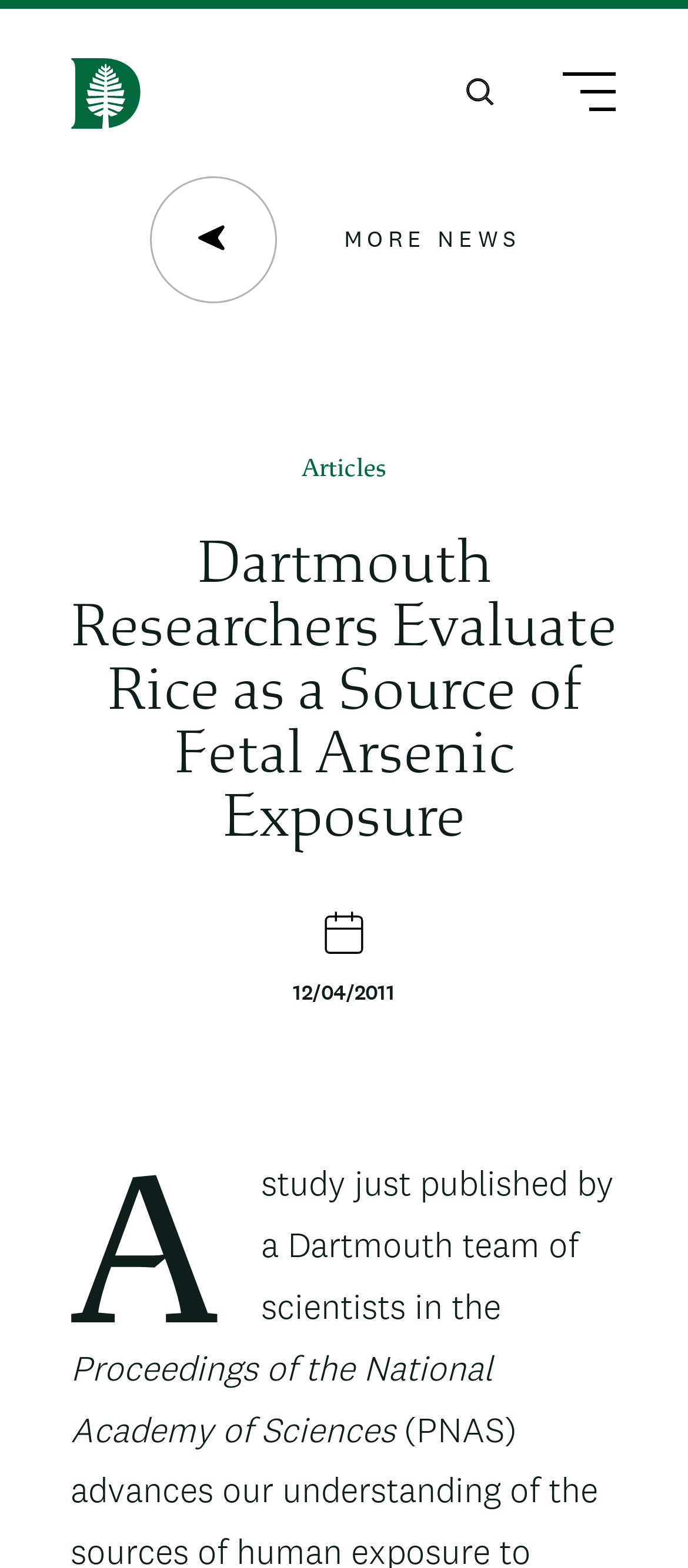Provide a one-word or brief phrase answer to the question:
What is the date of the study publication?

12/04/2011